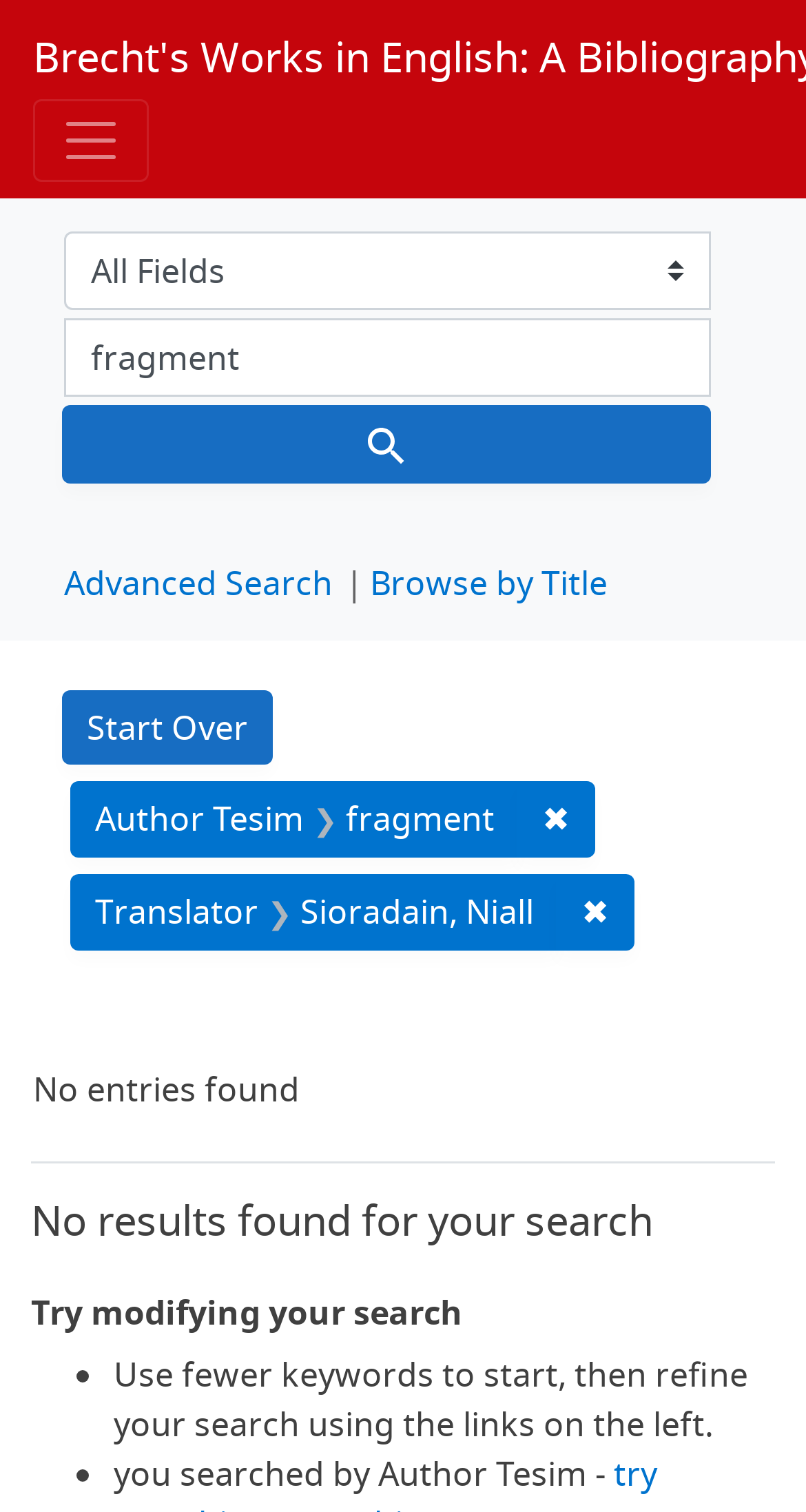Indicate the bounding box coordinates of the element that must be clicked to execute the instruction: "Click on Advanced Search". The coordinates should be given as four float numbers between 0 and 1, i.e., [left, top, right, bottom].

[0.079, 0.37, 0.413, 0.4]